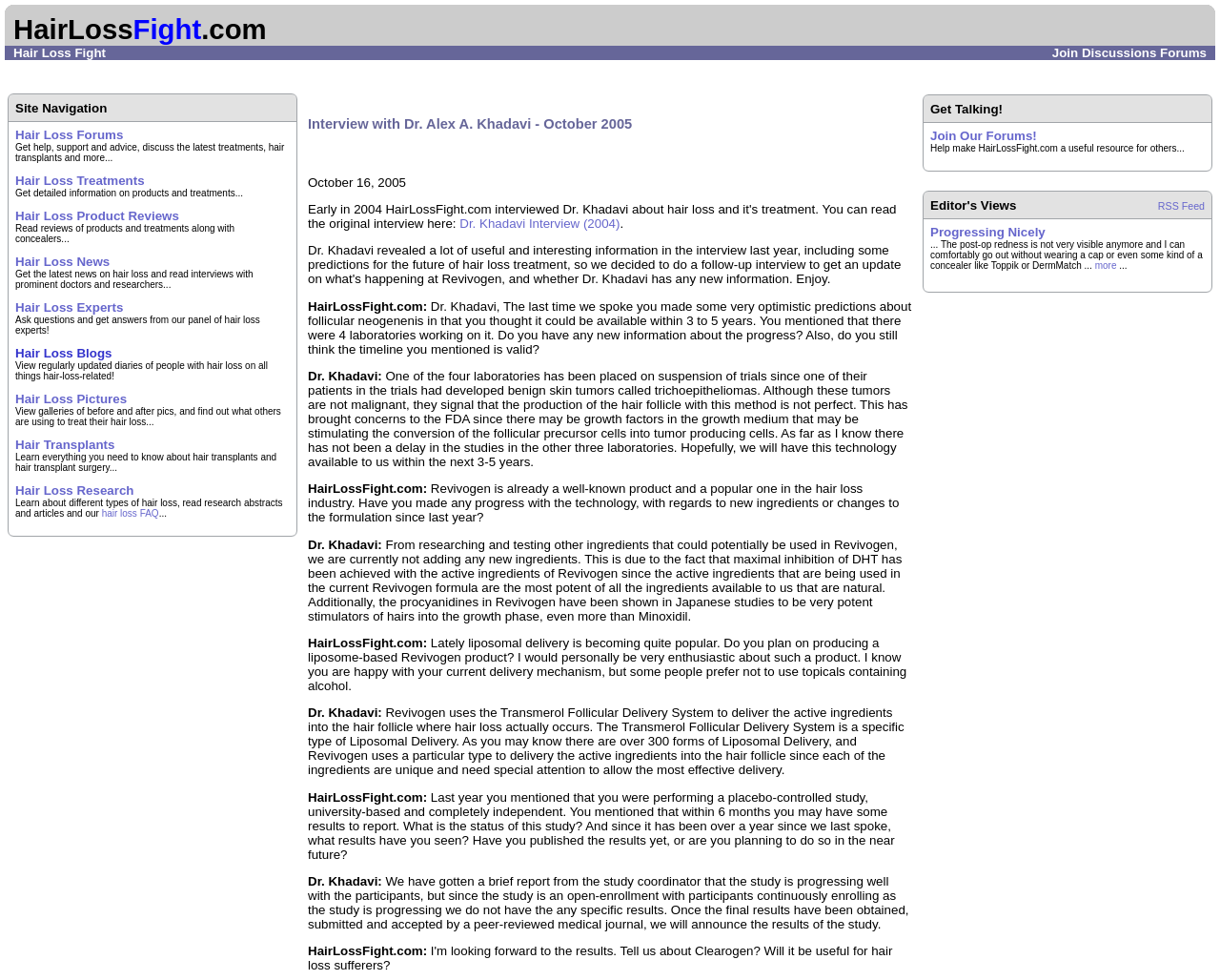Highlight the bounding box coordinates of the element that should be clicked to carry out the following instruction: "View the 'Hair Loss Forums'". The coordinates must be given as four float numbers ranging from 0 to 1, i.e., [left, top, right, bottom].

[0.012, 0.13, 0.101, 0.145]